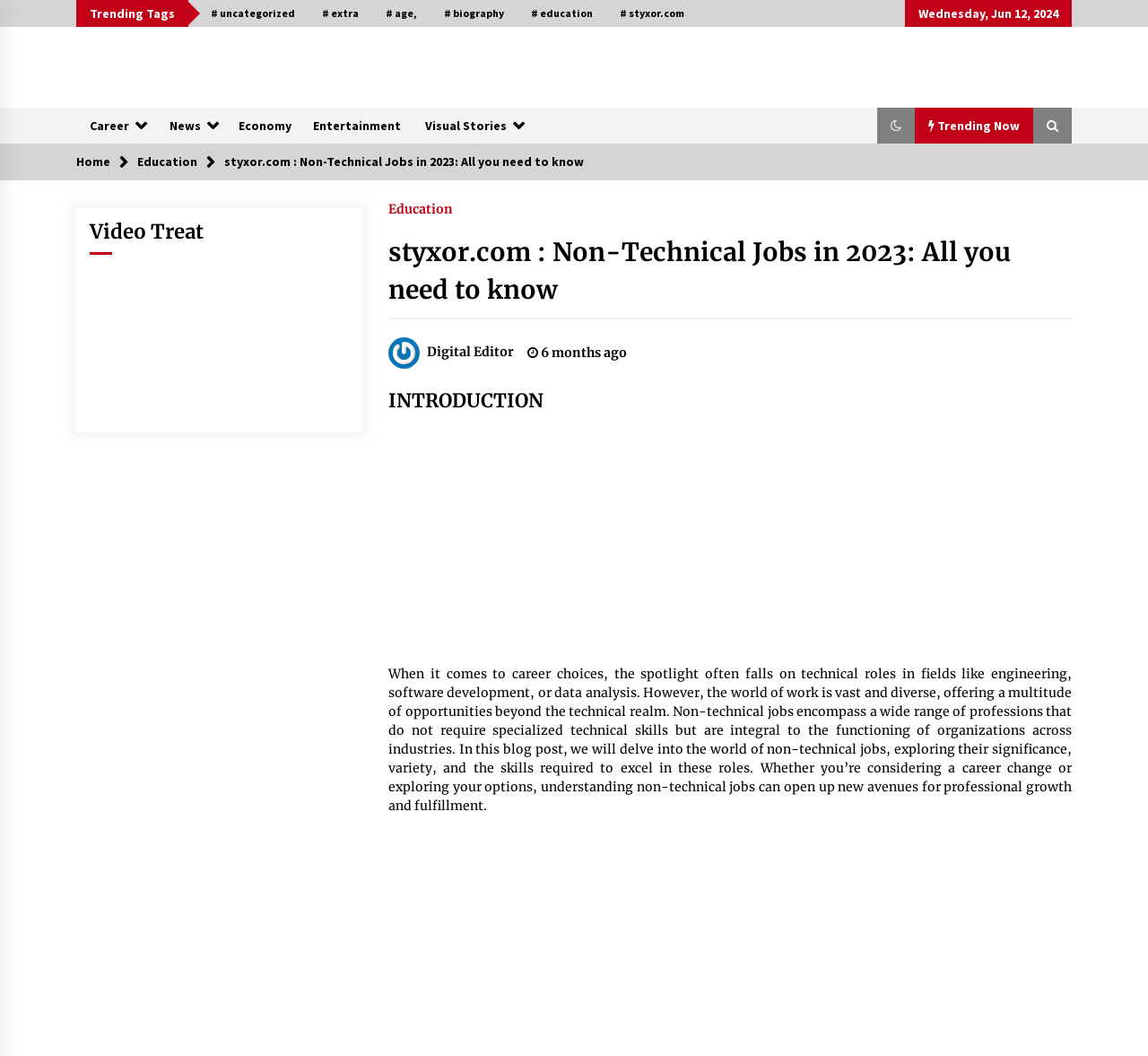Identify the bounding box of the UI element described as follows: "# extra". Provide the coordinates as four float numbers in the range of 0 to 1 [left, top, right, bottom].

[0.269, 0.0, 0.324, 0.025]